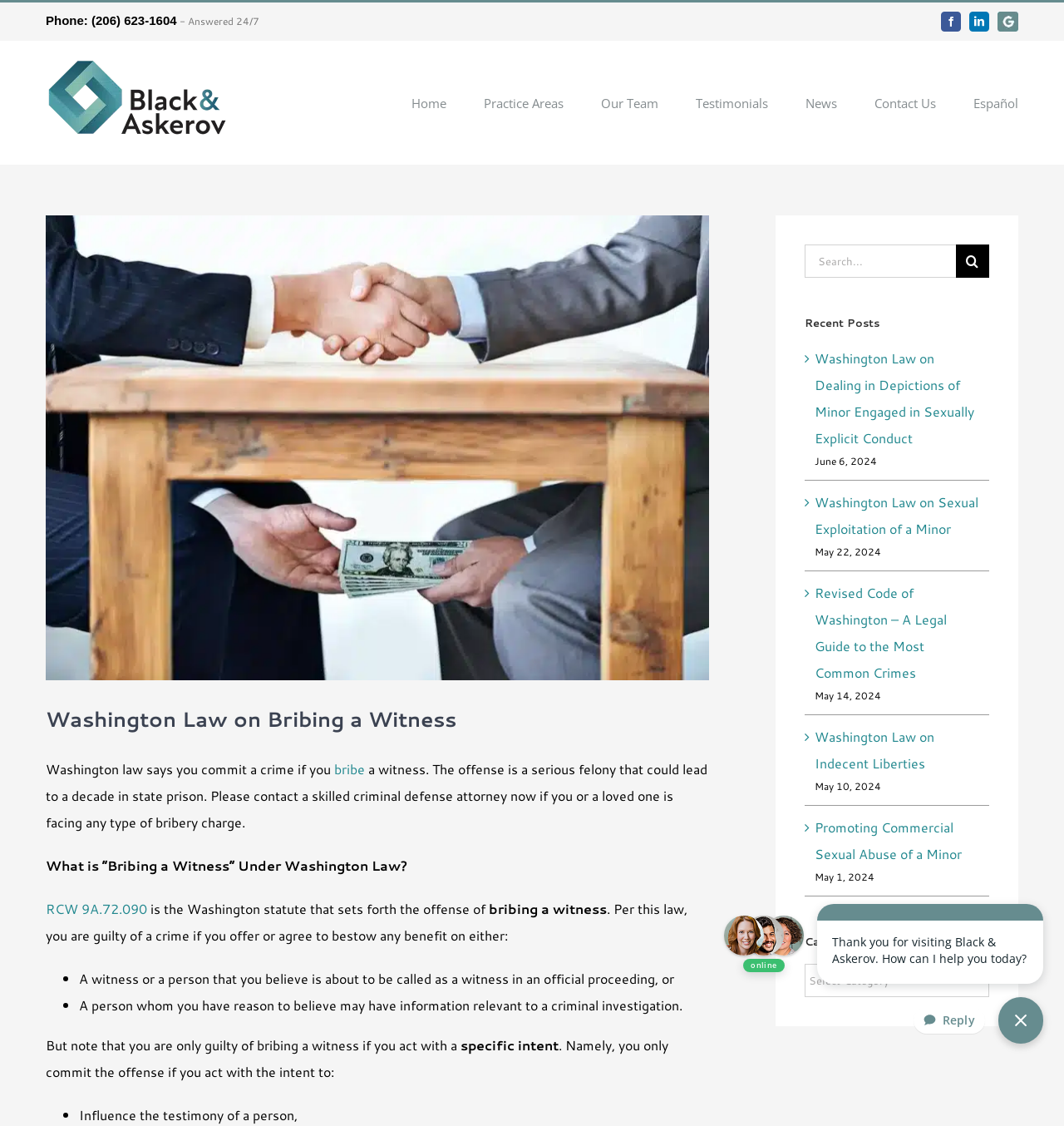Using the provided element description: "alt="Black & Askerov, PLLC Logo"", identify the bounding box coordinates. The coordinates should be four floats between 0 and 1 in the order [left, top, right, bottom].

[0.043, 0.052, 0.215, 0.122]